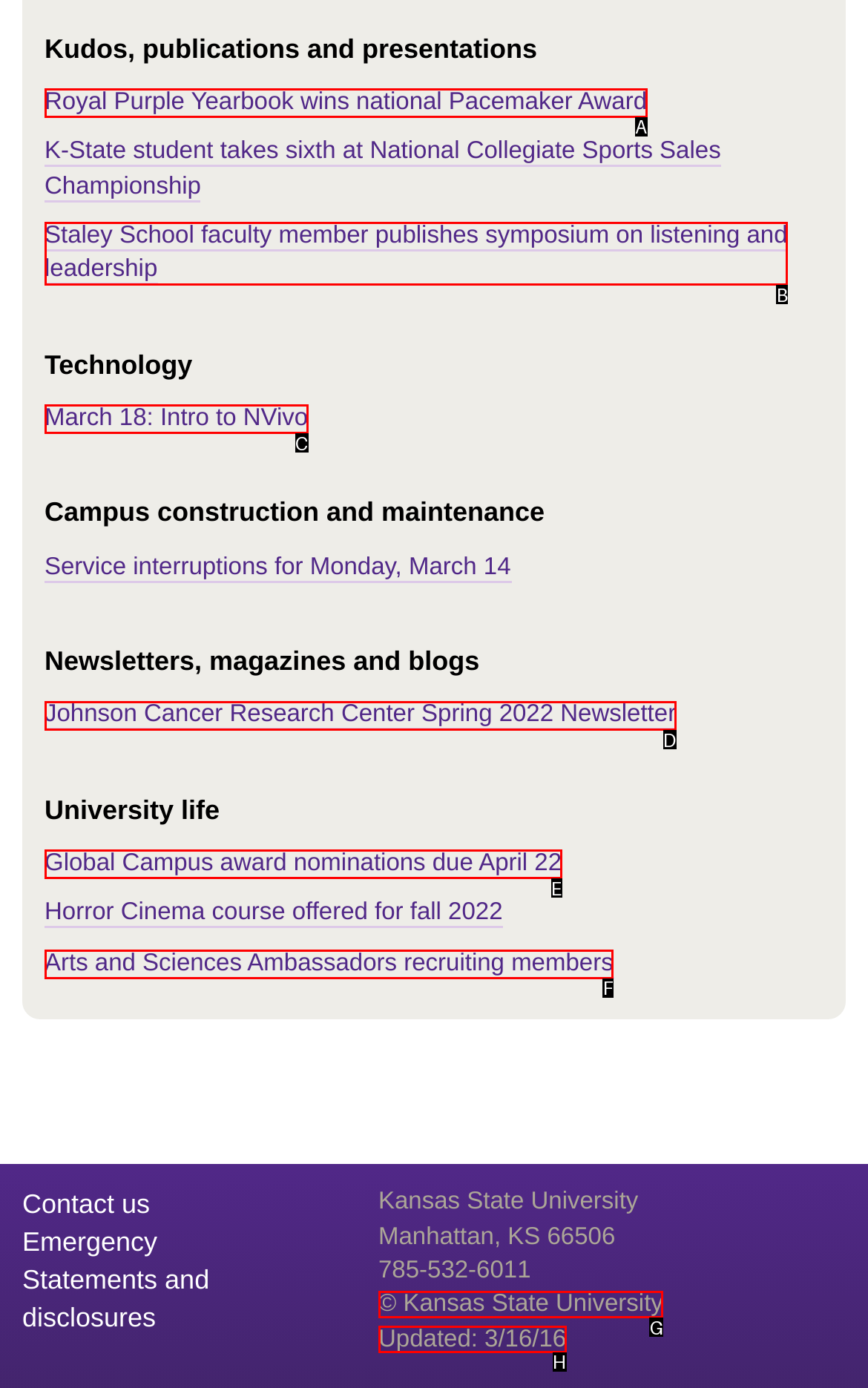Identify which HTML element matches the description: Read More. Answer with the correct option's letter.

None